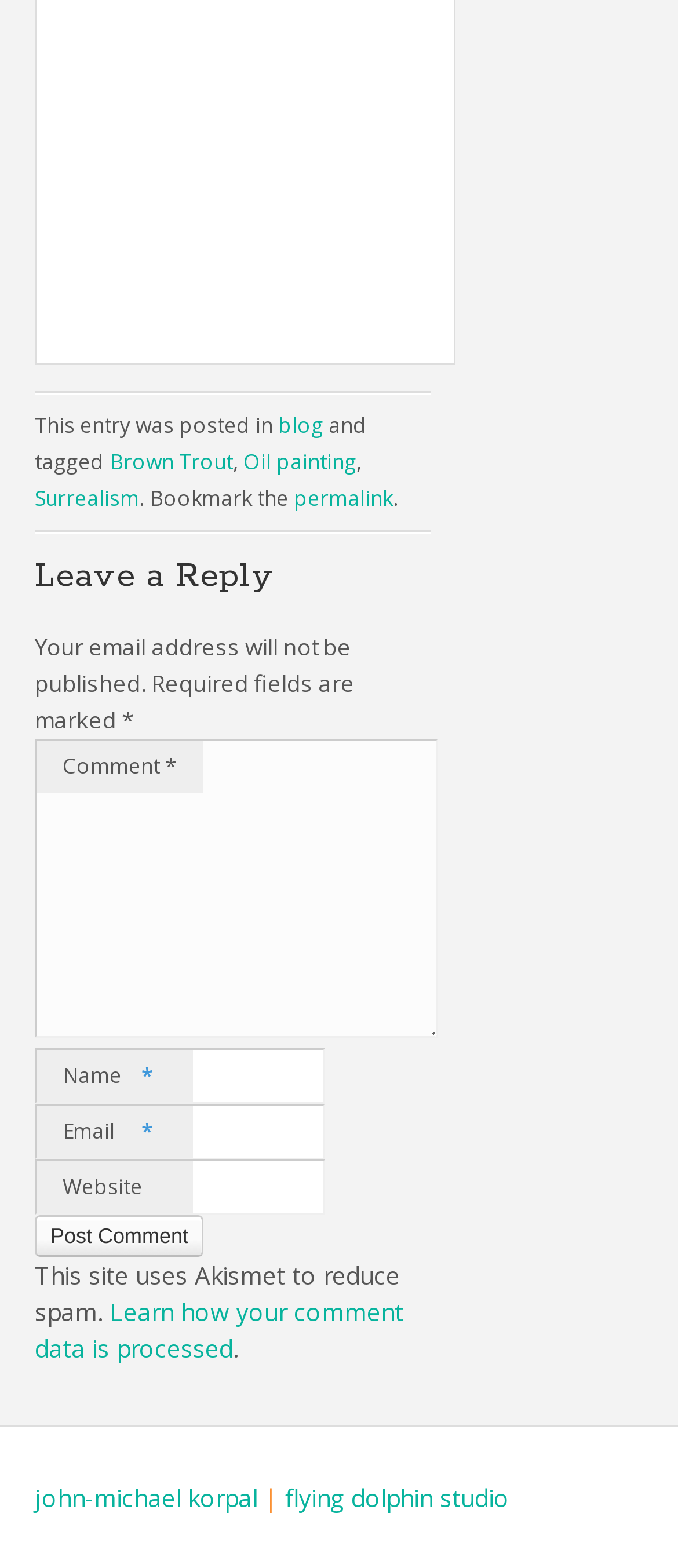Find the bounding box coordinates for the element that must be clicked to complete the instruction: "Type your name". The coordinates should be four float numbers between 0 and 1, indicated as [left, top, right, bottom].

[0.051, 0.668, 0.479, 0.704]